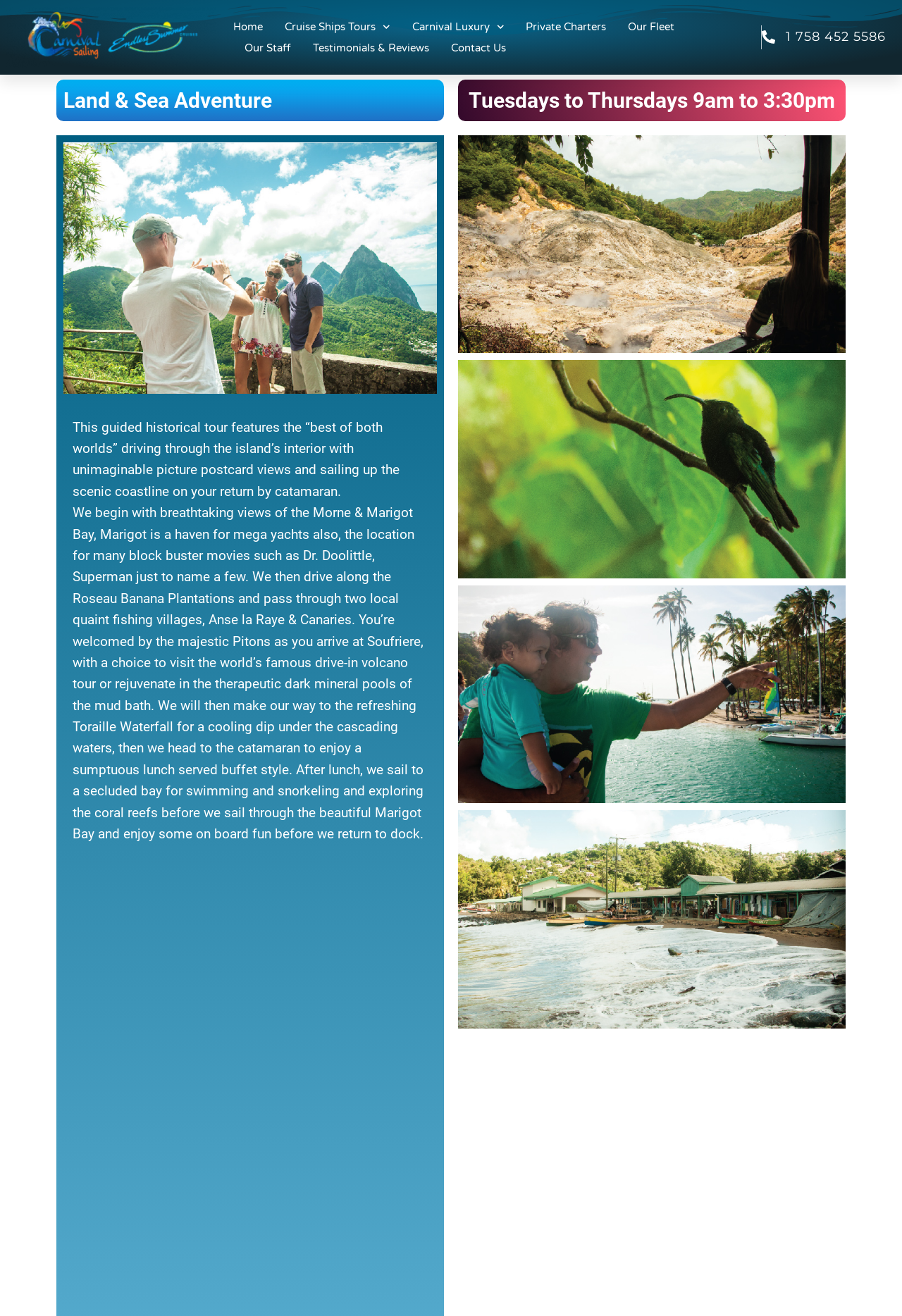Determine the bounding box coordinates for the region that must be clicked to execute the following instruction: "Learn more about Land & Sea Adventure".

[0.508, 0.103, 0.938, 0.268]